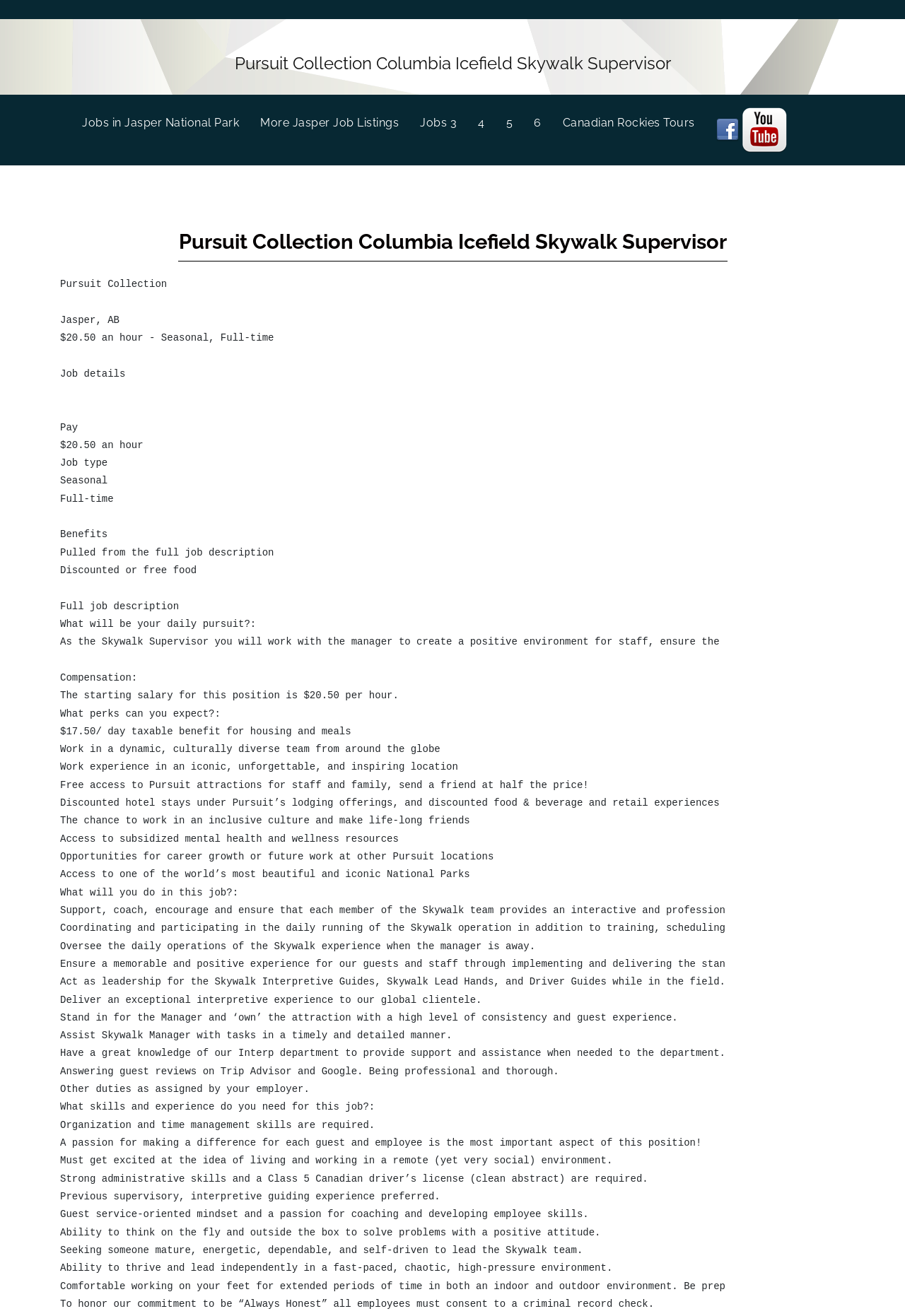Locate the bounding box coordinates of the clickable element to fulfill the following instruction: "Click News Sections". Provide the coordinates as four float numbers between 0 and 1 in the format [left, top, right, bottom].

None